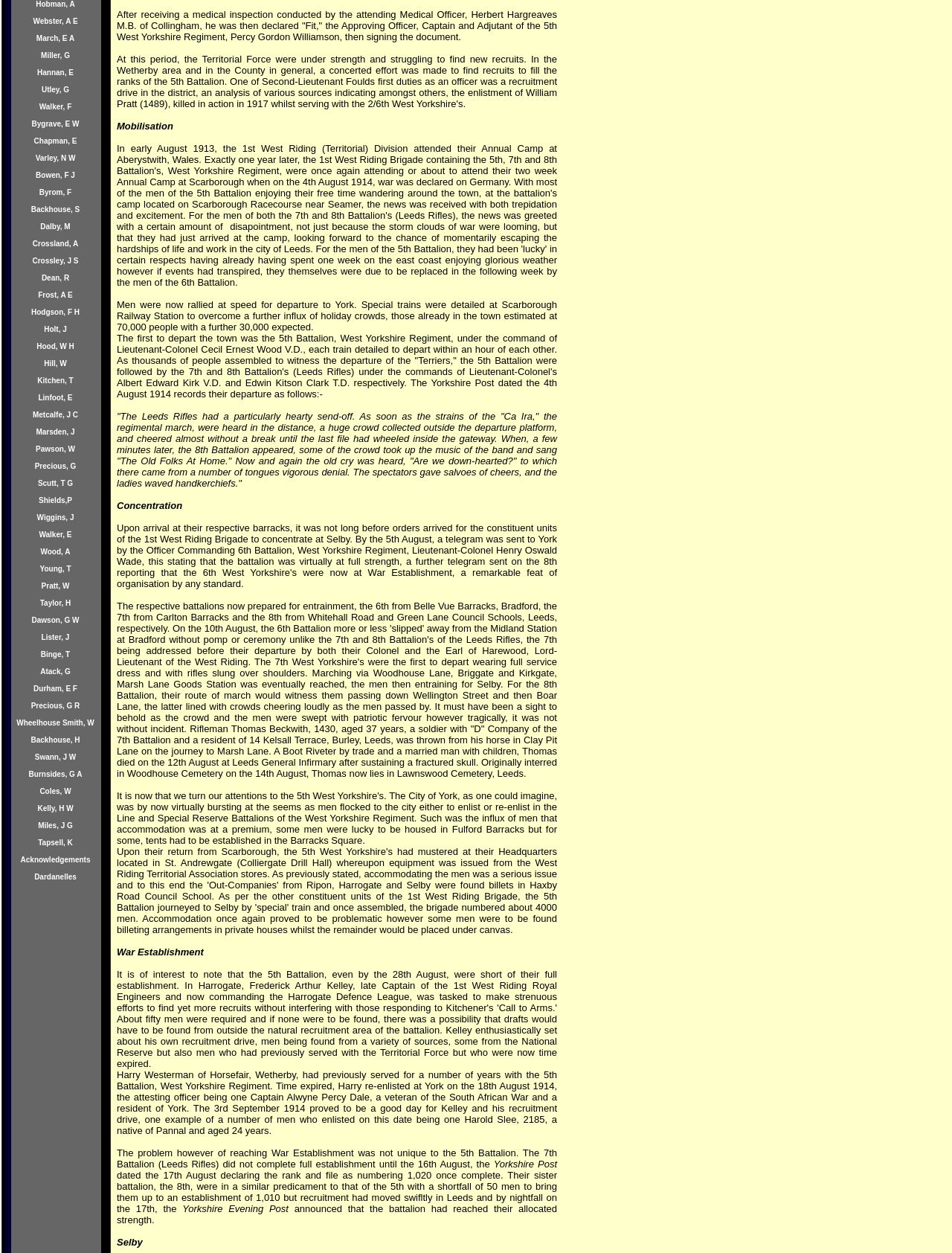Find the UI element described as: "Home" and predict its bounding box coordinates. Ensure the coordinates are four float numbers between 0 and 1, [left, top, right, bottom].

None